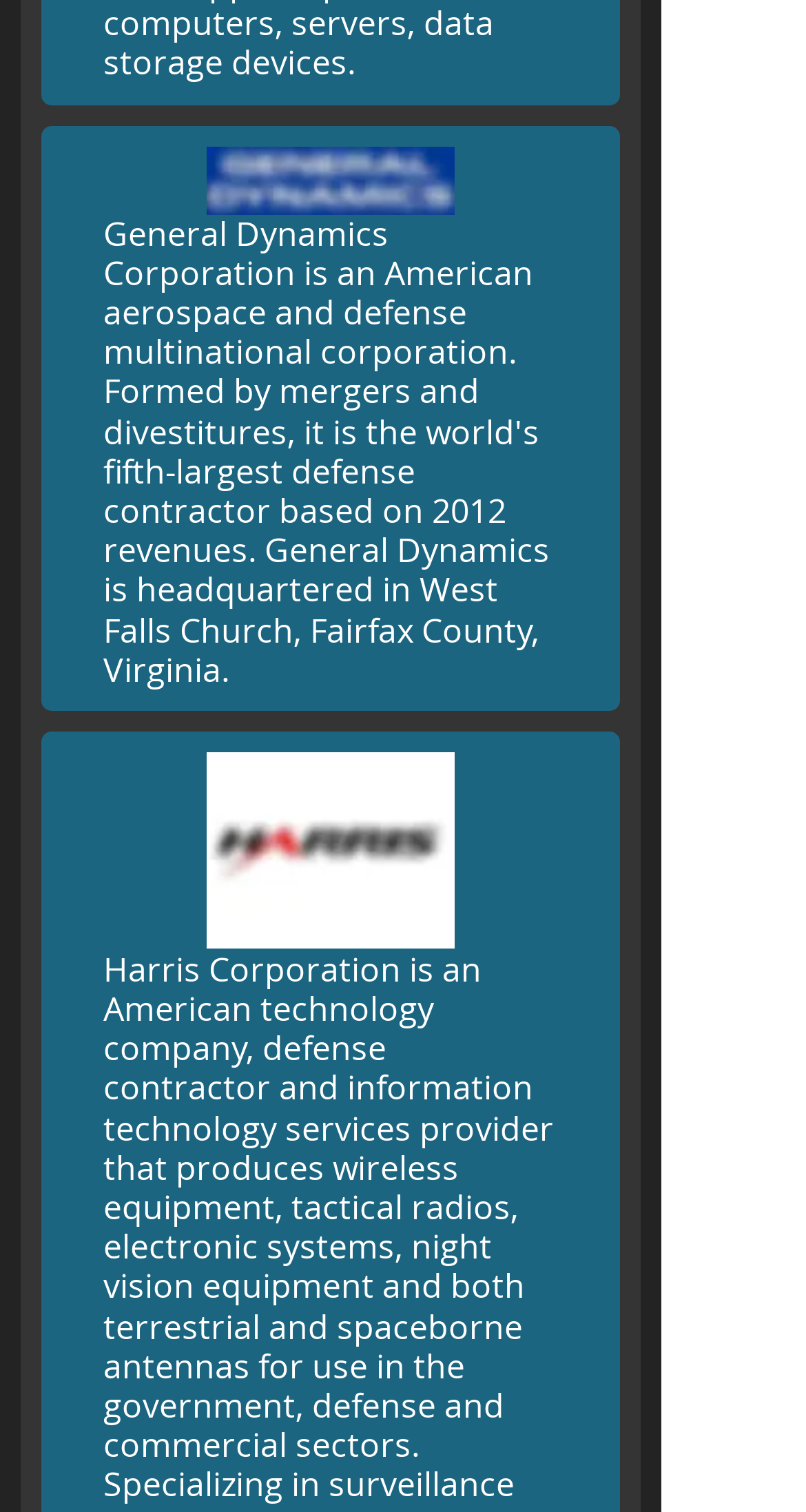What type of antennas does General Dynamics Corporation produce?
Please answer the question as detailed as possible based on the image.

I obtained this answer by reading the static text that mentions the types of antennas produced by General Dynamics Corporation. The text states that the company produces both terrestrial and spaceborne antennas, which provides insight into the company's product offerings.